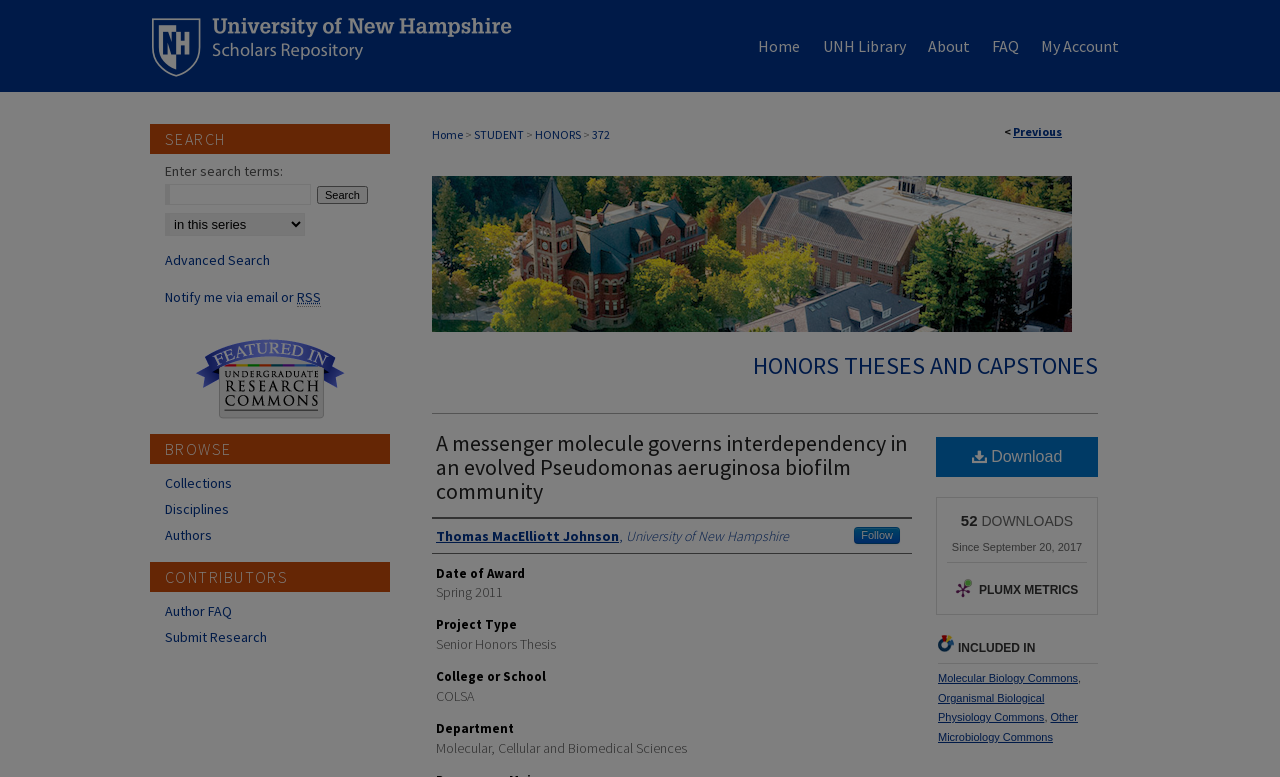Locate the UI element that matches the description Author FAQ in the webpage screenshot. Return the bounding box coordinates in the format (top-left x, top-left y, bottom-right x, bottom-right y), with values ranging from 0 to 1.

[0.129, 0.775, 0.305, 0.798]